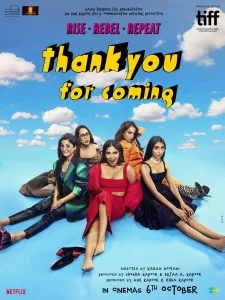Provide a brief response in the form of a single word or phrase:
On what date is the film premiering in cinemas?

October 6th